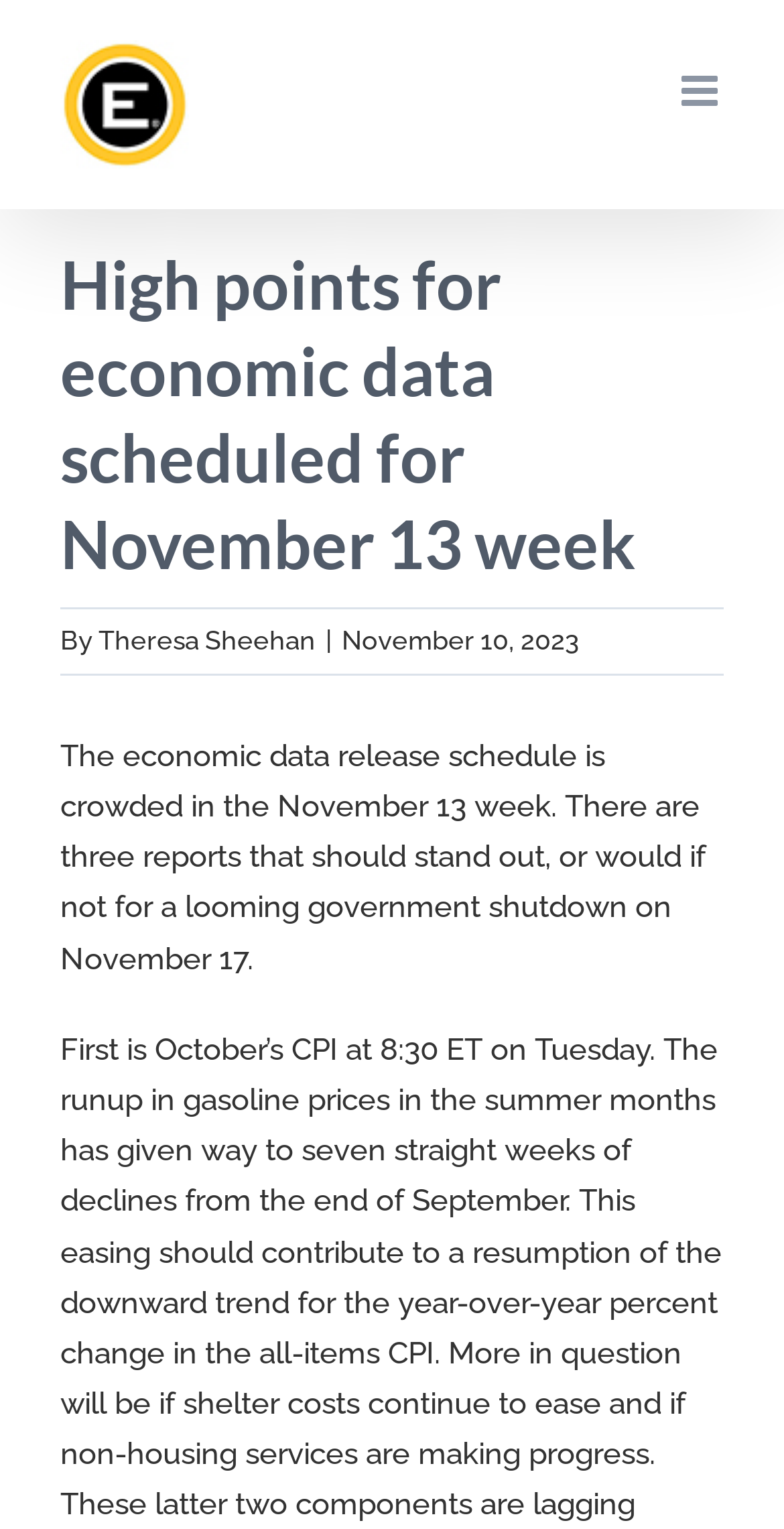Determine the heading of the webpage and extract its text content.

High points for economic data scheduled for November 13 week